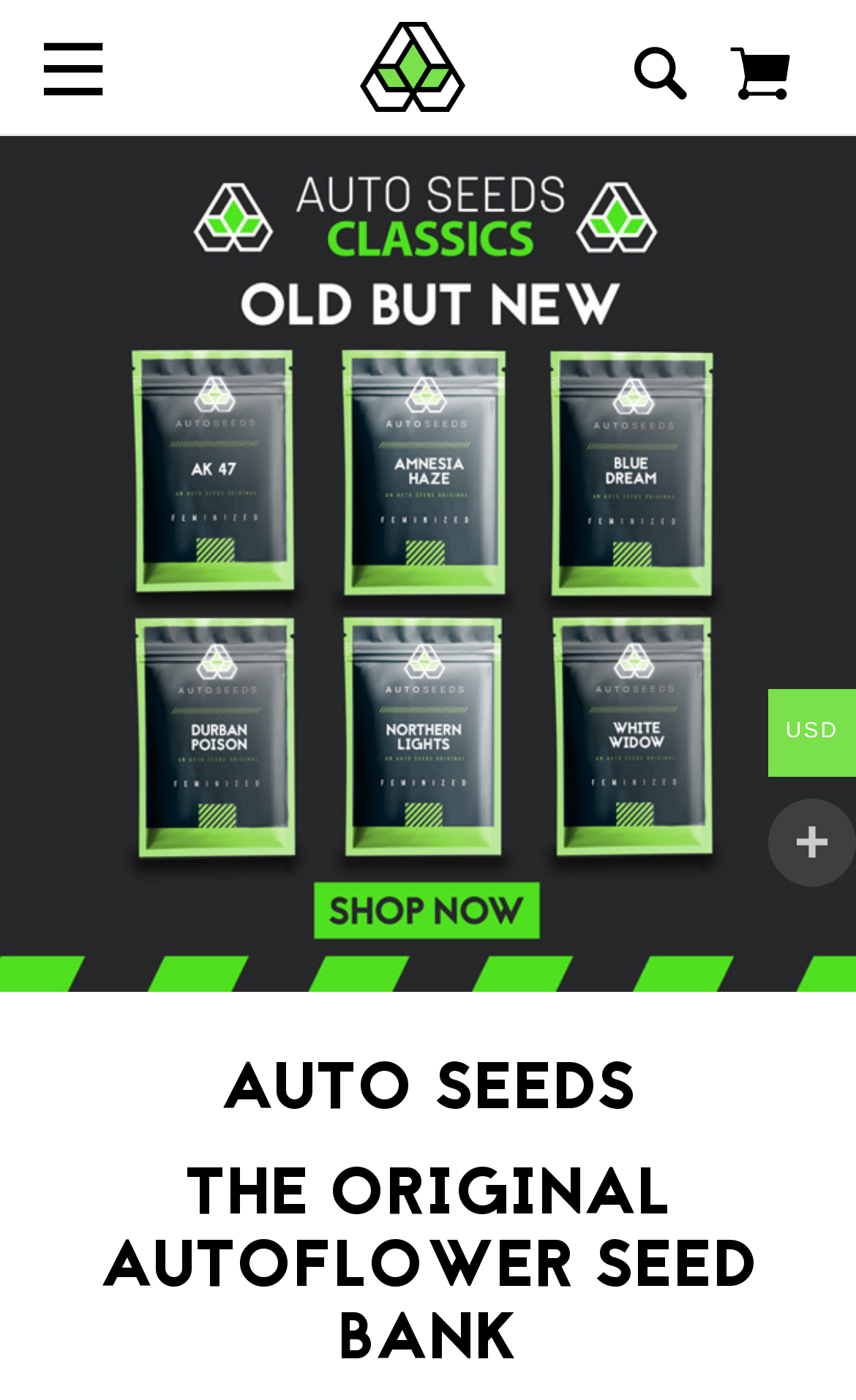Please find the bounding box for the following UI element description. Provide the coordinates in (top-left x, top-left y, bottom-right x, bottom-right y) format, with values between 0 and 1: Search

[0.715, 0.016, 0.828, 0.085]